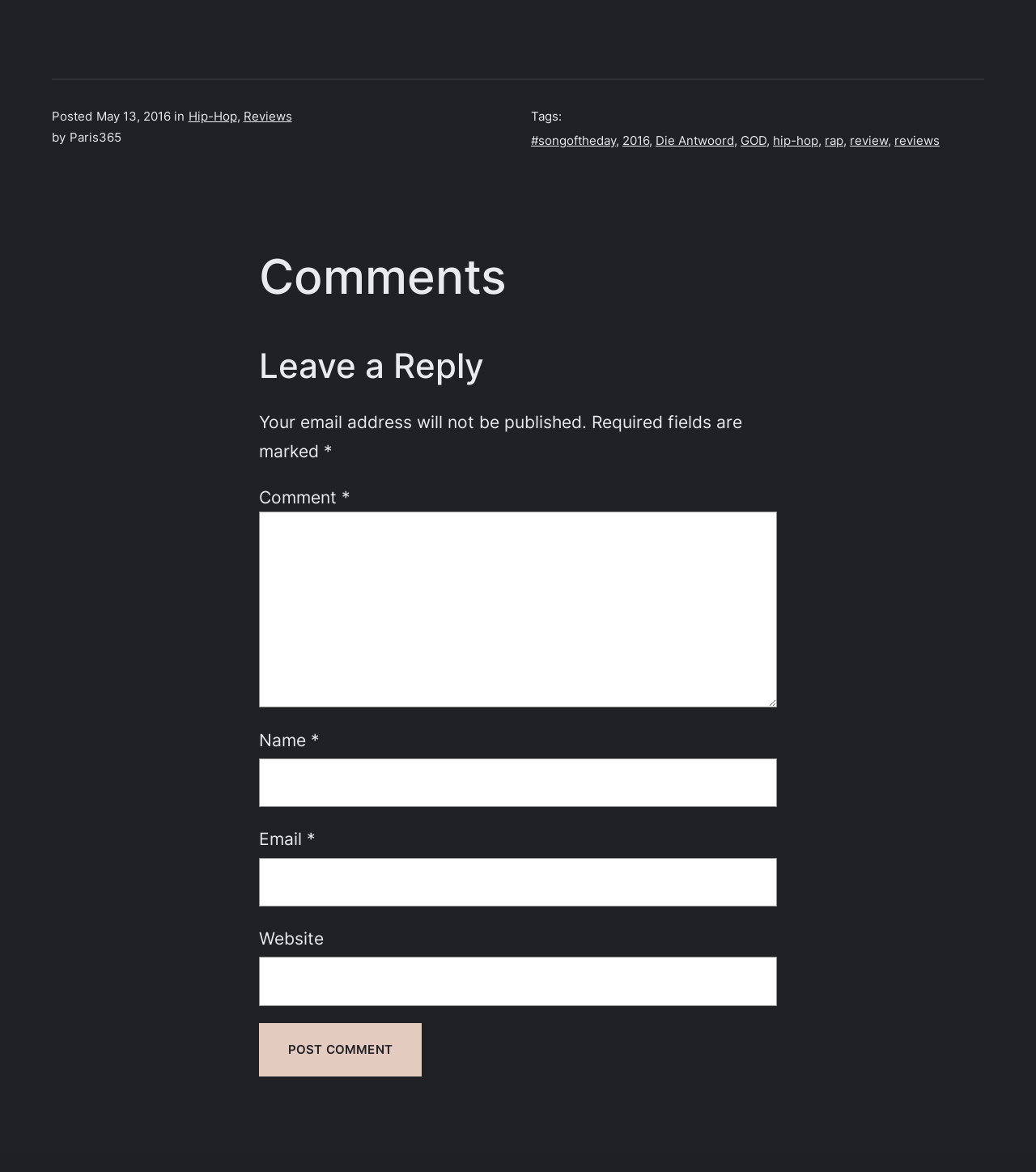Please specify the bounding box coordinates for the clickable region that will help you carry out the instruction: "Enter a comment".

[0.25, 0.437, 0.75, 0.604]